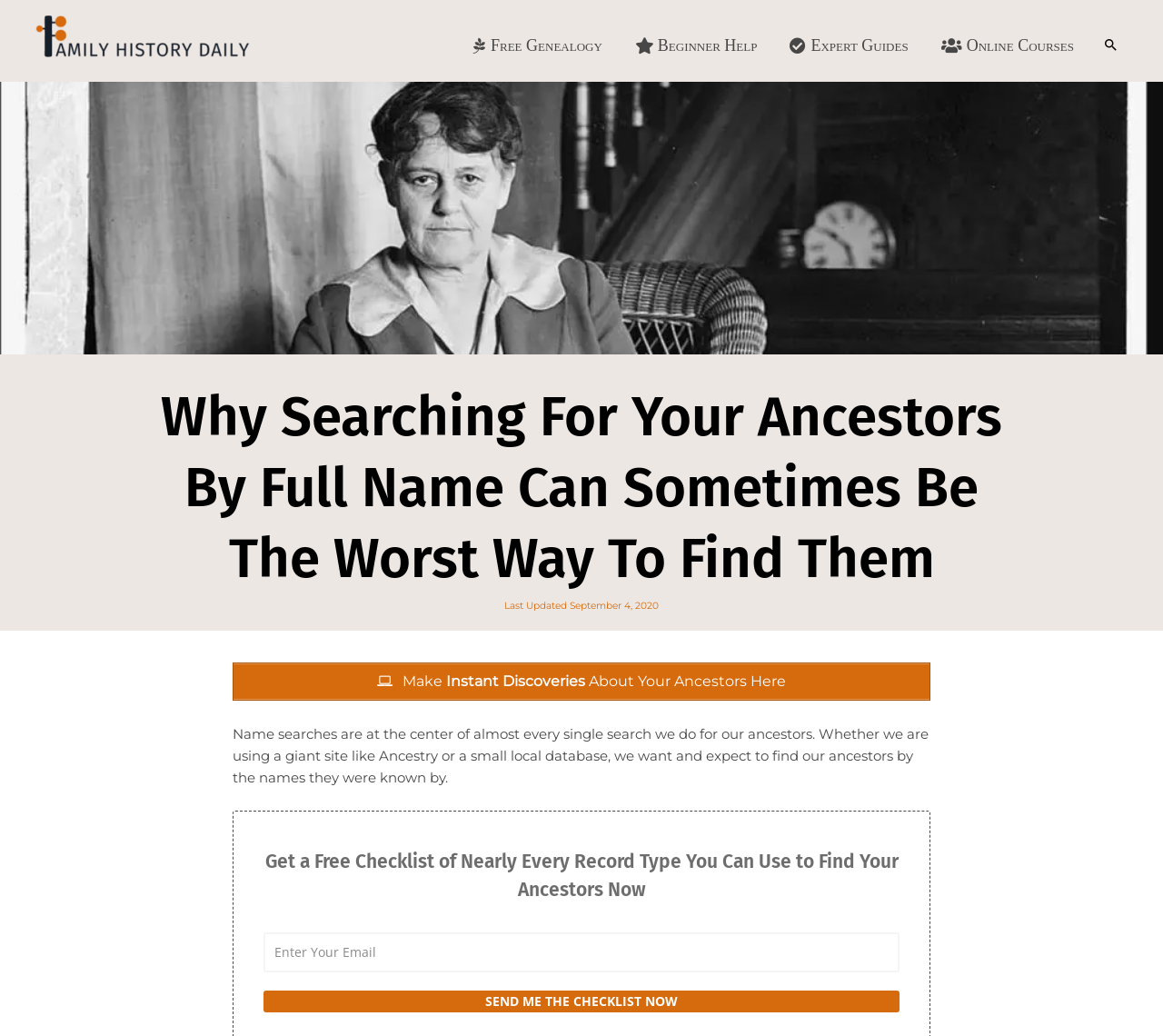Write a detailed summary of the webpage, including text, images, and layout.

This webpage is focused on genealogy research, specifically discussing the challenges of searching for ancestors by their full names. At the top left corner, there is a site logo, "Family History Daily", accompanied by an image. 

To the right of the logo, a navigation menu is situated, featuring five links: "Free Genealogy", "Beginner Help", "Expert Guides", "Online Courses", and a search icon link. 

Below the navigation menu, a large header section dominates the page, featuring an image related to genealogy research. The header section also includes a heading that reads, "Why Searching For Your Ancestors By Full Name Can Sometimes Be The Worst Way To Find Them". 

Underneath the heading, there is a section displaying the last updated date, "September 4, 2020". A prominent call-to-action link, "Make Instant Discoveries About Your Ancestors Here", is positioned below the date section.

The main content of the page begins with a paragraph of text discussing the importance of name searches in genealogy research. This is followed by another call-to-action, "Get a Free Checklist of Nearly Every Record Type You Can Use to Find Your Ancestors Now". 

At the bottom of the page, a form is located, consisting of a required text box to enter an email address and a button labeled "SEND ME THE CHECKLIST NOW".